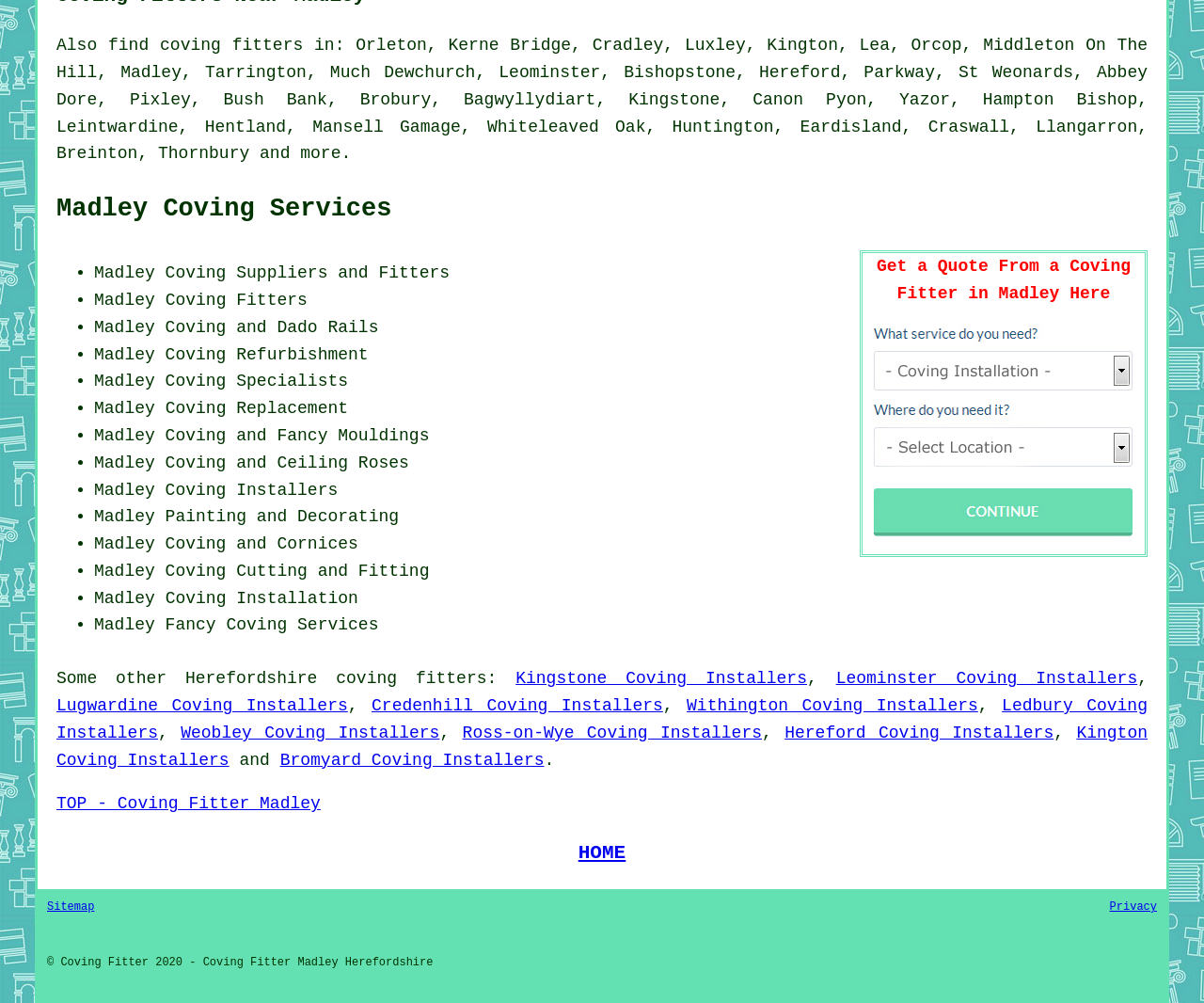Using the description "Lugwardine Coving Installers", predict the bounding box of the relevant HTML element.

[0.047, 0.694, 0.289, 0.713]